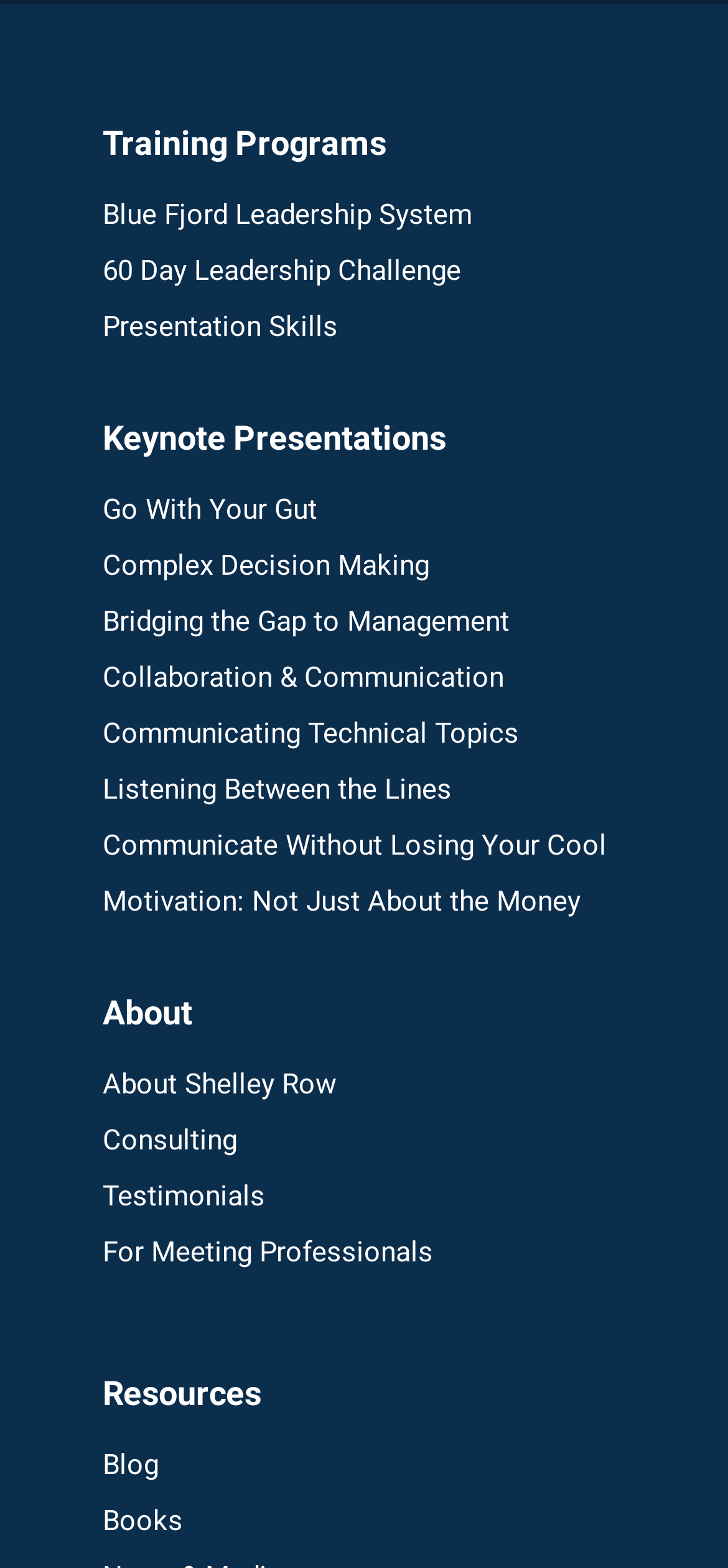Please identify the bounding box coordinates of the element I should click to complete this instruction: 'View Blue Fjord Leadership System'. The coordinates should be given as four float numbers between 0 and 1, like this: [left, top, right, bottom].

[0.141, 0.126, 0.953, 0.161]